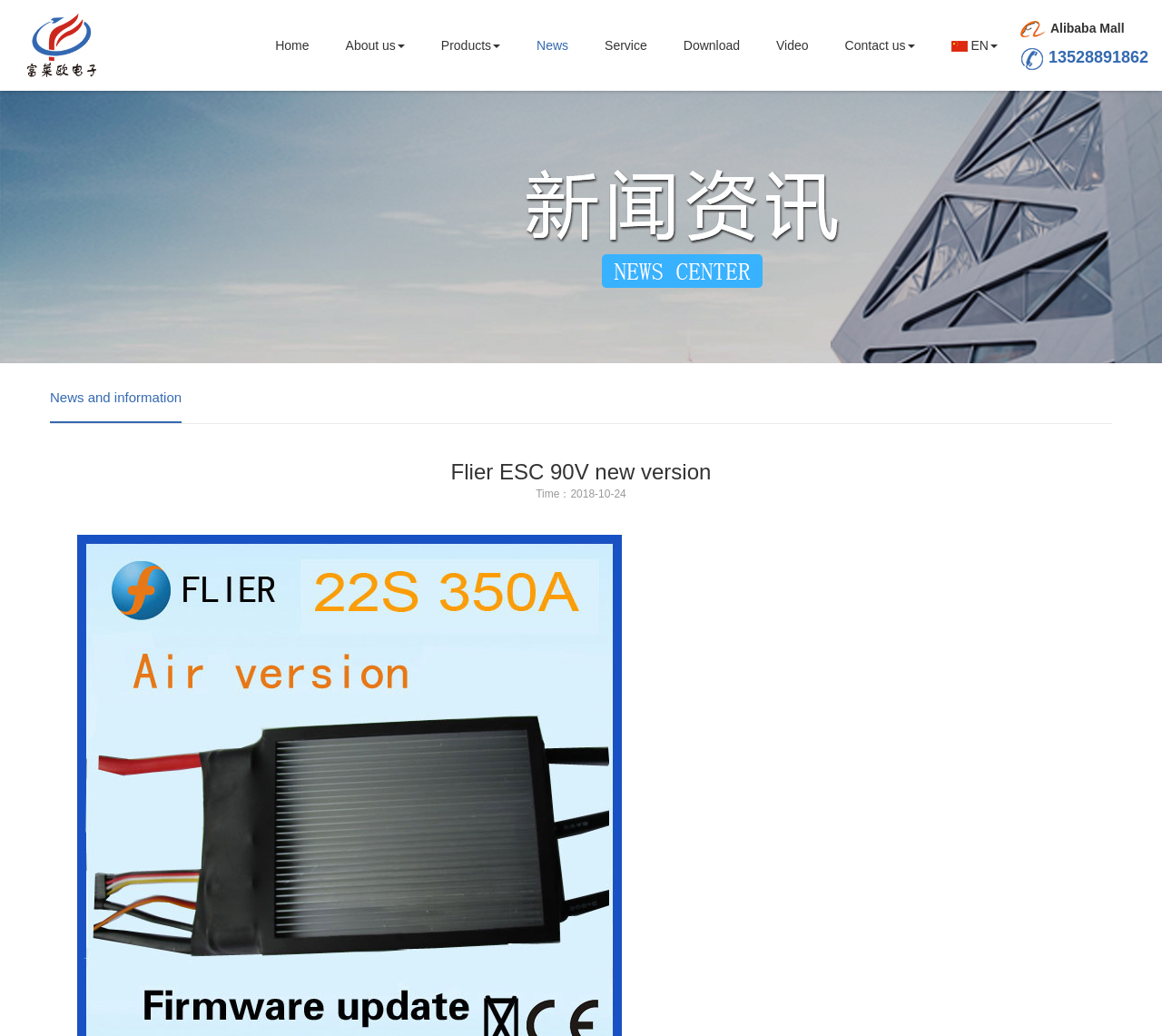Find and specify the bounding box coordinates that correspond to the clickable region for the instruction: "Click on the 'Log in' link".

None